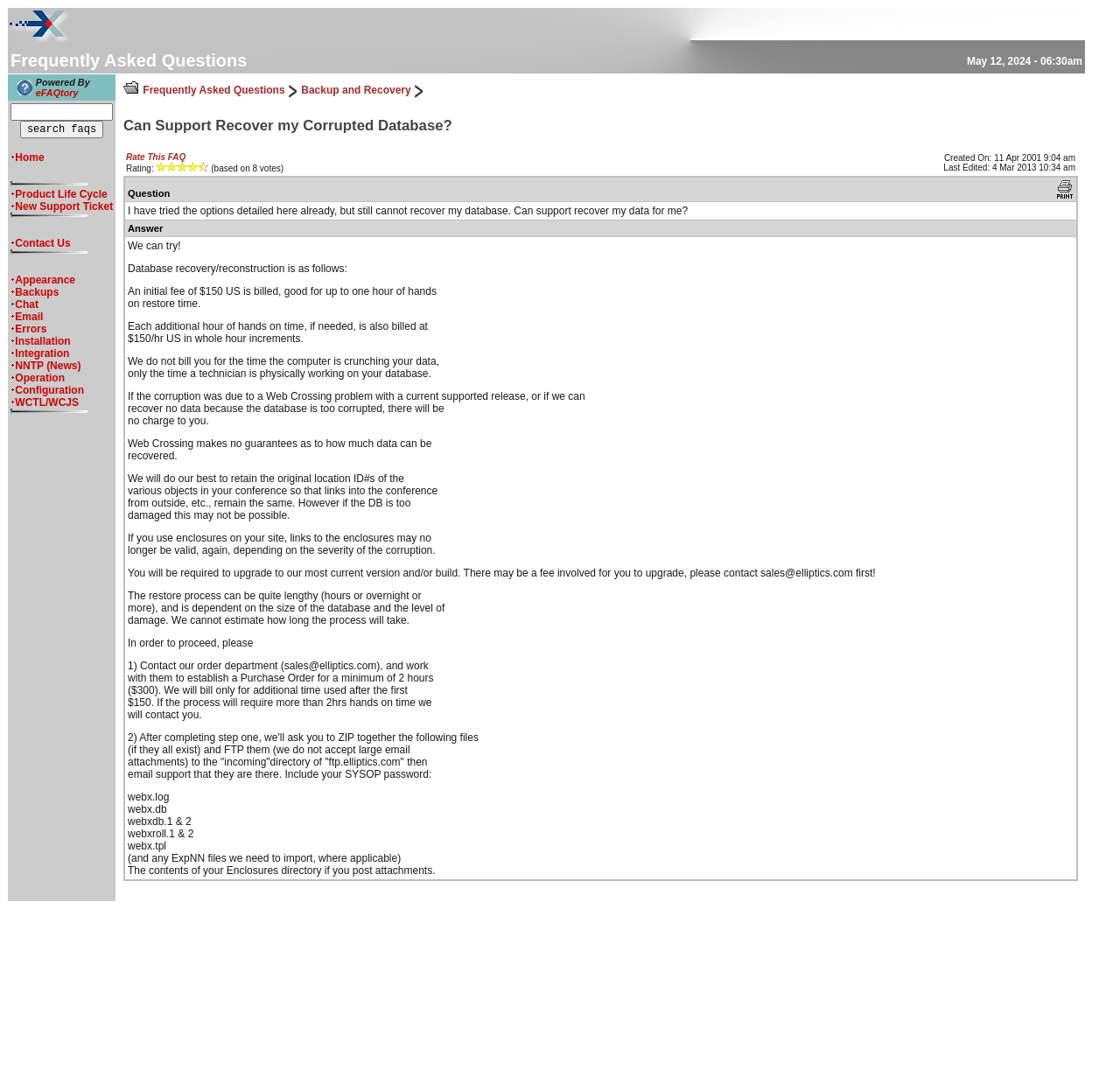Give a concise answer of one word or phrase to the question: 
What is the name of the company powering the FAQ system?

eFAQtory